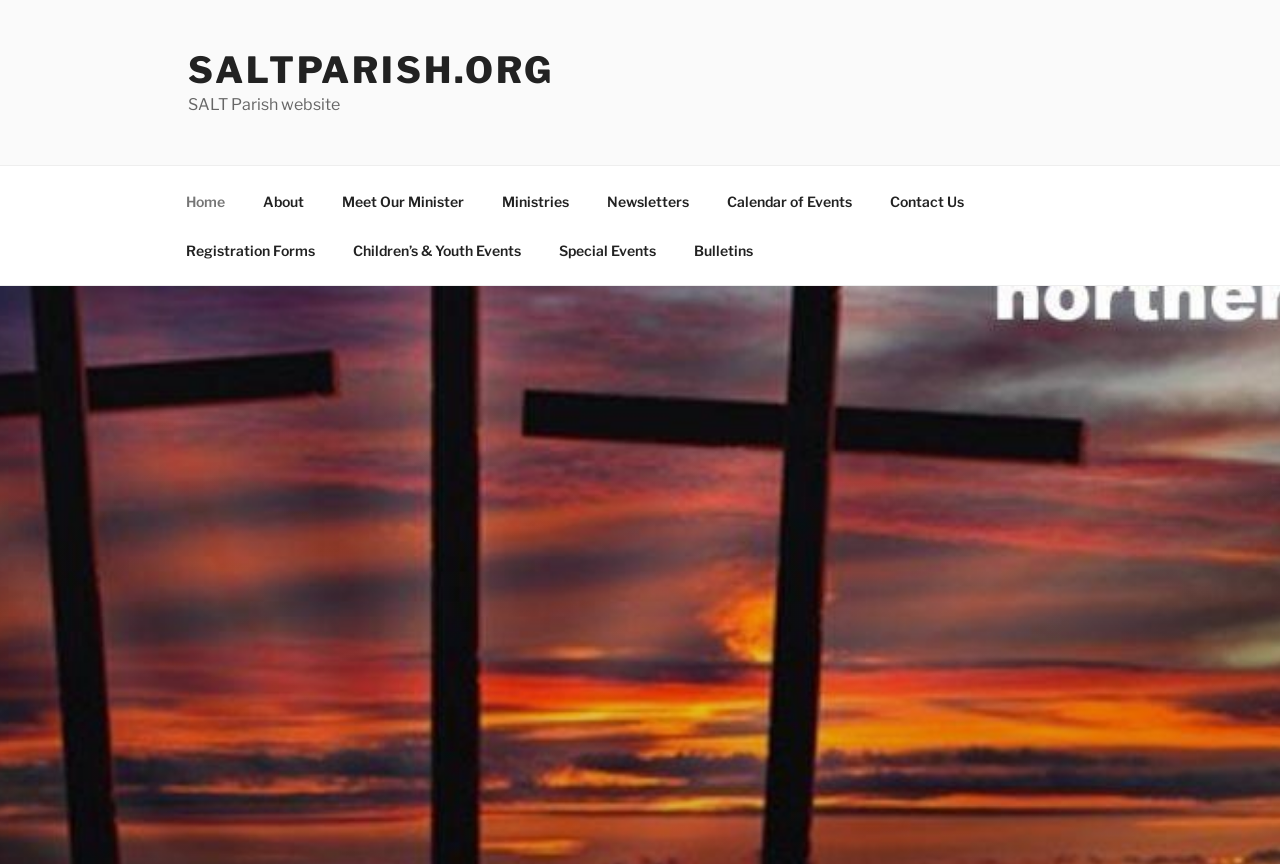Please provide the bounding box coordinates for the element that needs to be clicked to perform the instruction: "view newsletters". The coordinates must consist of four float numbers between 0 and 1, formatted as [left, top, right, bottom].

[0.46, 0.204, 0.552, 0.261]